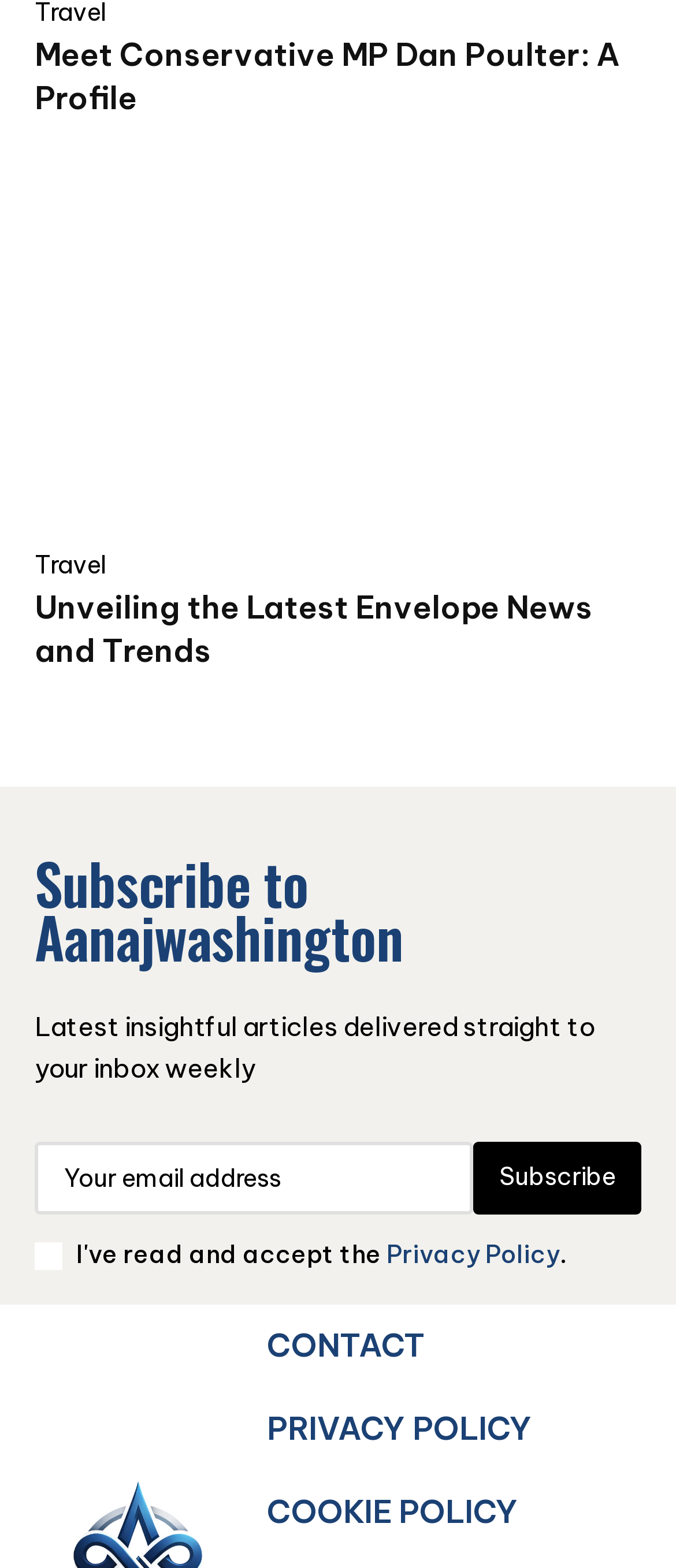What type of content is 'Unveiling the Latest Envelope News and Trends'?
Respond with a short answer, either a single word or a phrase, based on the image.

News